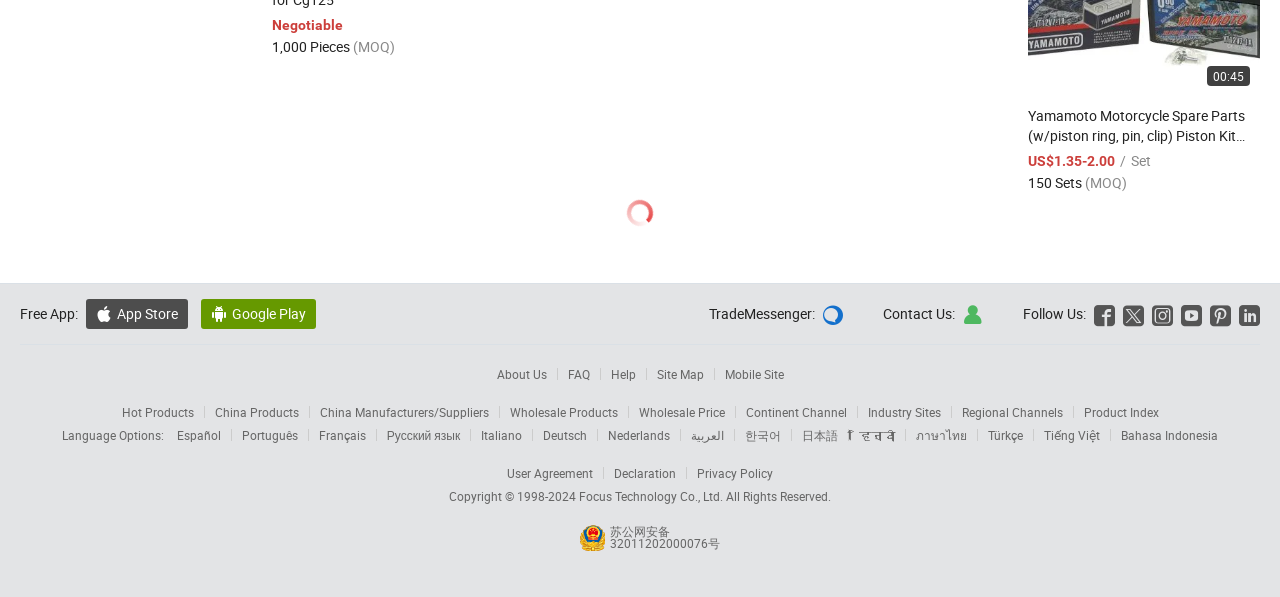Find the bounding box coordinates of the element you need to click on to perform this action: 'Download the app from App Store'. The coordinates should be represented by four float values between 0 and 1, in the format [left, top, right, bottom].

[0.067, 0.501, 0.147, 0.551]